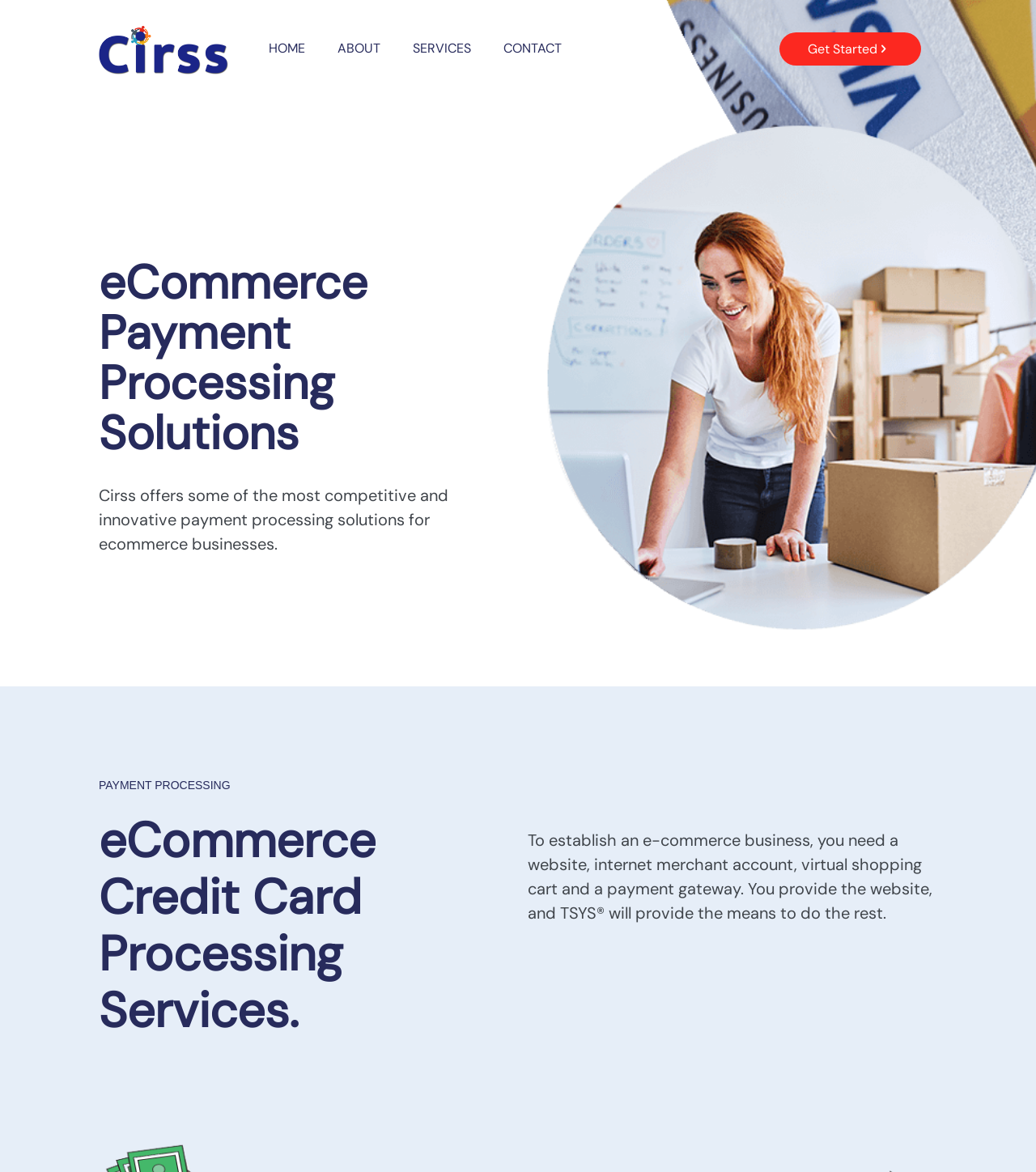Explain the contents of the webpage comprehensively.

The webpage is about eCommerce credit card processing services, specifically highlighting Cirss's solutions for online businesses. At the top left corner, there is a logo of Cirss, accompanied by a navigation menu with links to HOME, ABOUT, SERVICES, and CONTACT. 

On the right side of the top section, there is a call-to-action button "Get Started" with an arrow icon. Below this button, there is a heading that reads "eCommerce Payment Processing Solutions" followed by a horizontal separator line. 

The main content section starts with a brief introduction to Cirss's payment processing solutions, stating that they offer competitive and innovative solutions for eCommerce businesses. This is followed by a heading "PAYMENT PROCESSING" and another horizontal separator line. 

Below this, there is a heading "eCommerce Credit Card Processing Services" and a detailed description of the services provided, explaining that to establish an eCommerce business, one needs a website, internet merchant account, virtual shopping cart, and a payment gateway, with Cirss providing the necessary means to facilitate the process.